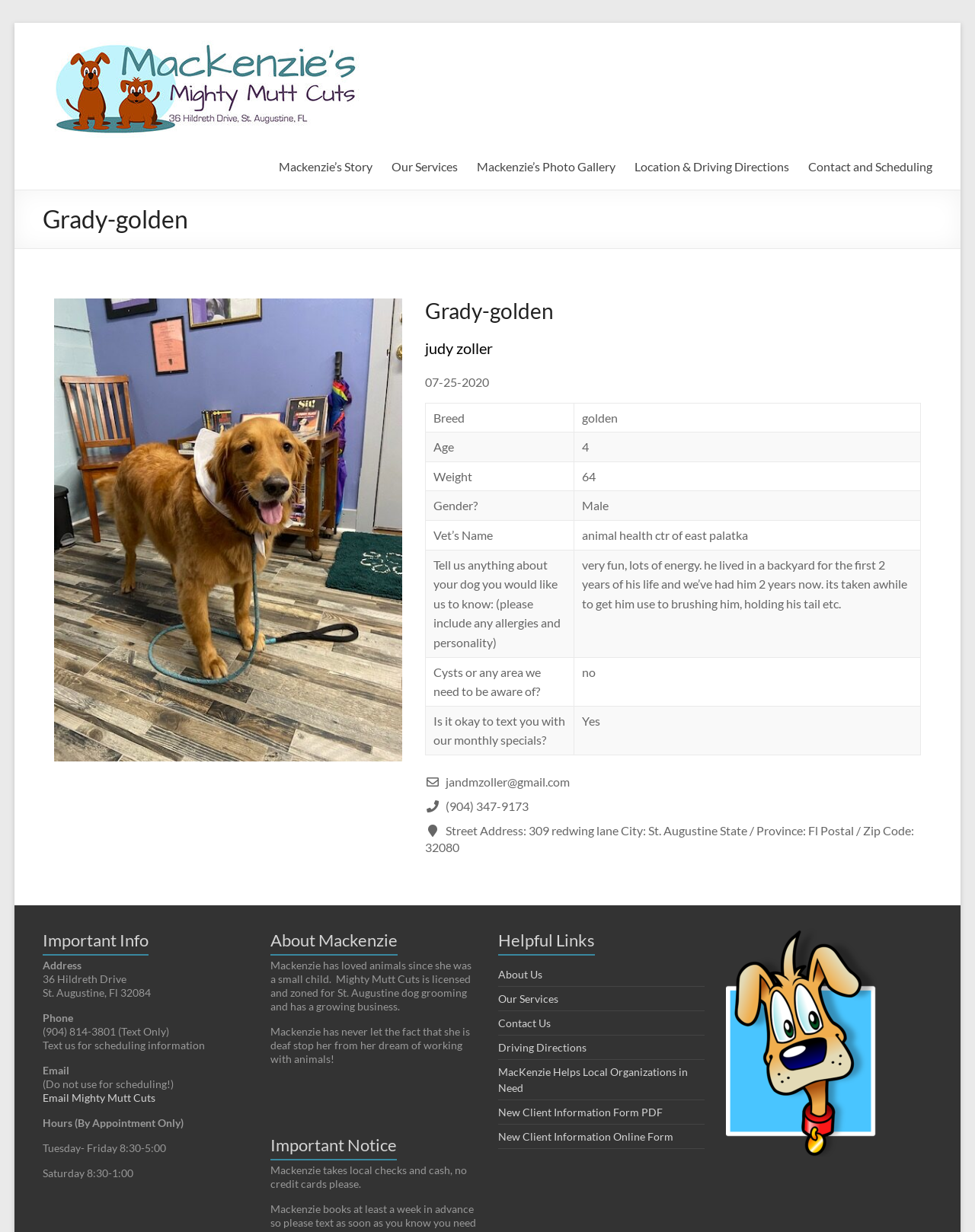Given the element description: "Location & Driving Directions", predict the bounding box coordinates of this UI element. The coordinates must be four float numbers between 0 and 1, given as [left, top, right, bottom].

[0.65, 0.126, 0.809, 0.145]